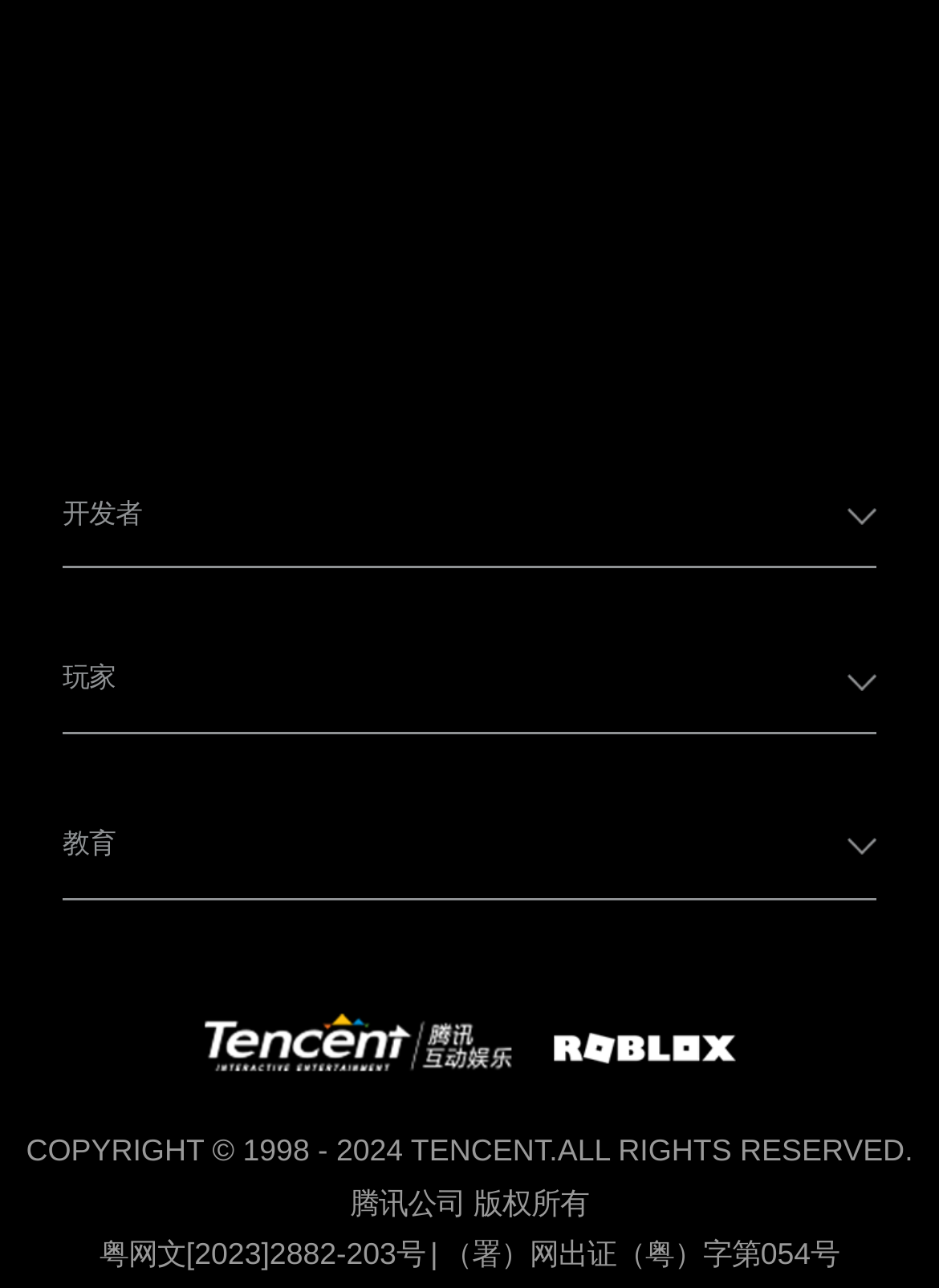Using the information shown in the image, answer the question with as much detail as possible: What is the company name mentioned in the copyright section?

I found the company name 'TENCENT' in the copyright section at the bottom of the webpage, which is indicated by the StaticText element 'COPYRIGHT © 1998 - 2024 TENCENT.ALL RIGHTS RESERVED.'